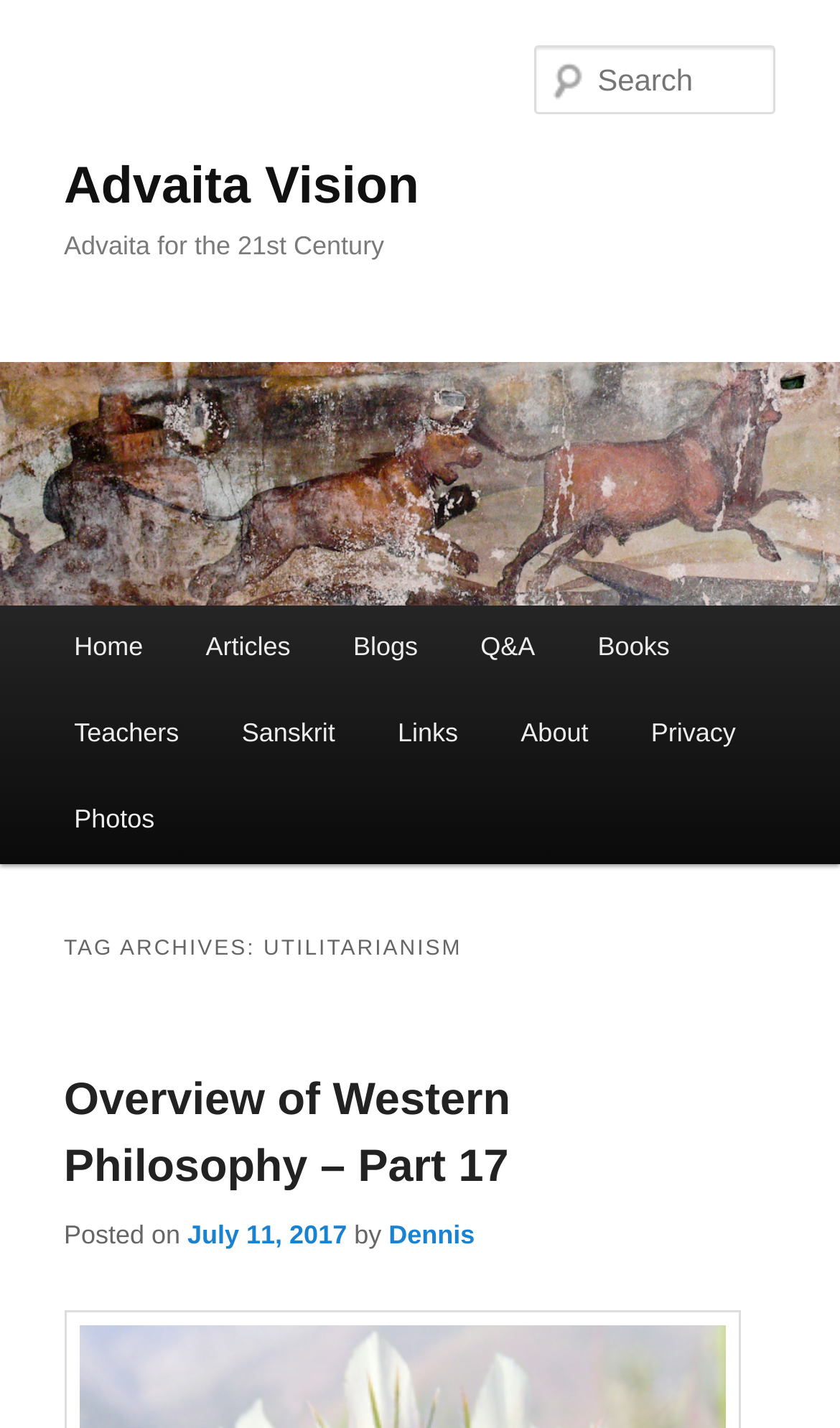Identify the bounding box coordinates for the region to click in order to carry out this instruction: "go to home page". Provide the coordinates using four float numbers between 0 and 1, formatted as [left, top, right, bottom].

[0.051, 0.424, 0.208, 0.484]